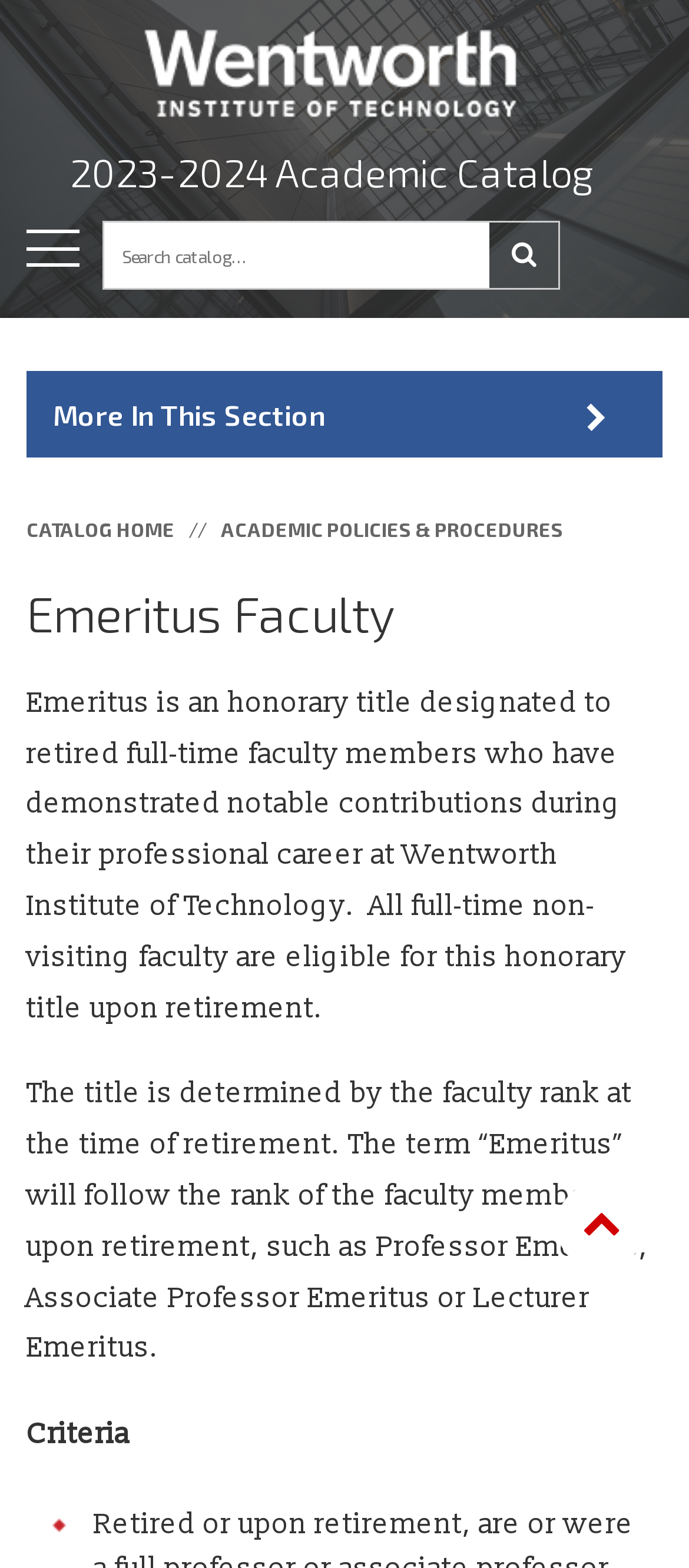For the given element description More In This Section, determine the bounding box coordinates of the UI element. The coordinates should follow the format (top-left x, top-left y, bottom-right x, bottom-right y) and be within the range of 0 to 1.

[0.038, 0.237, 0.962, 0.292]